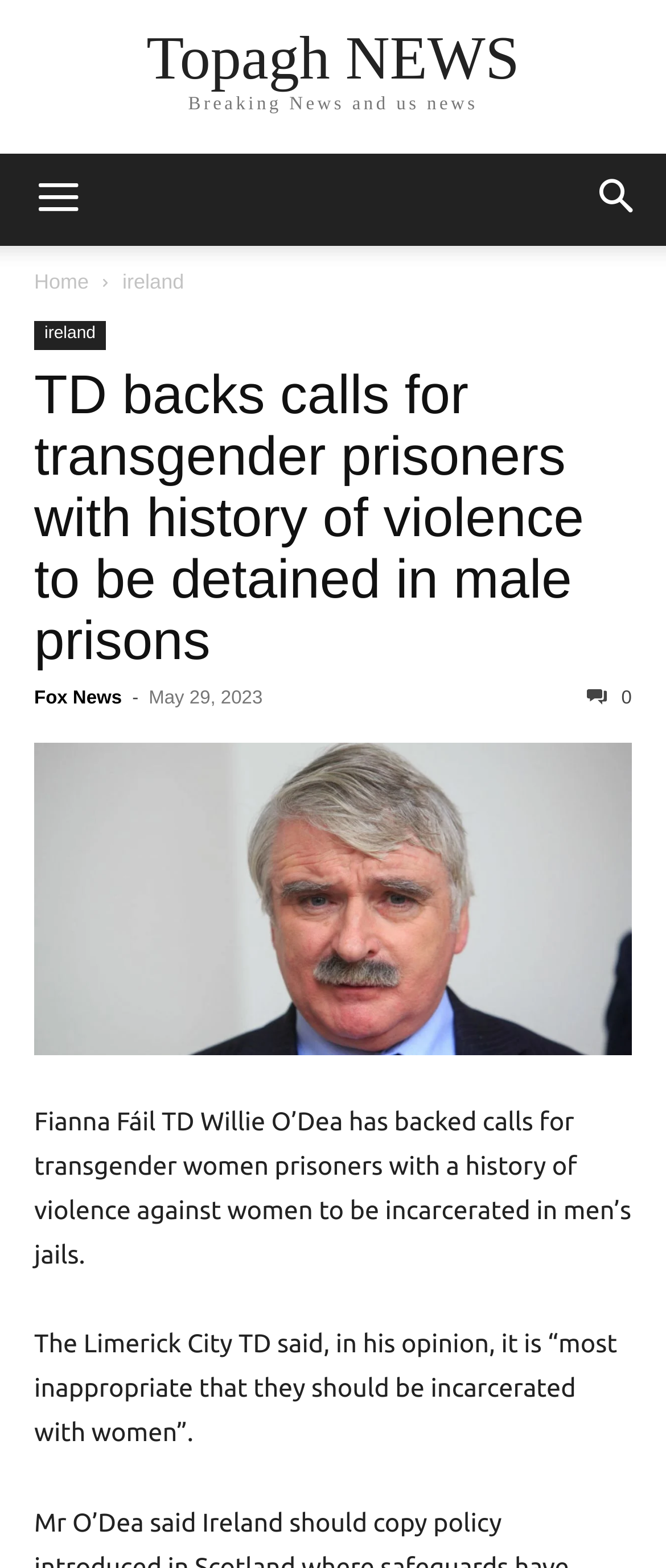Locate the bounding box coordinates of the clickable element to fulfill the following instruction: "go to Home". Provide the coordinates as four float numbers between 0 and 1 in the format [left, top, right, bottom].

[0.051, 0.172, 0.133, 0.187]